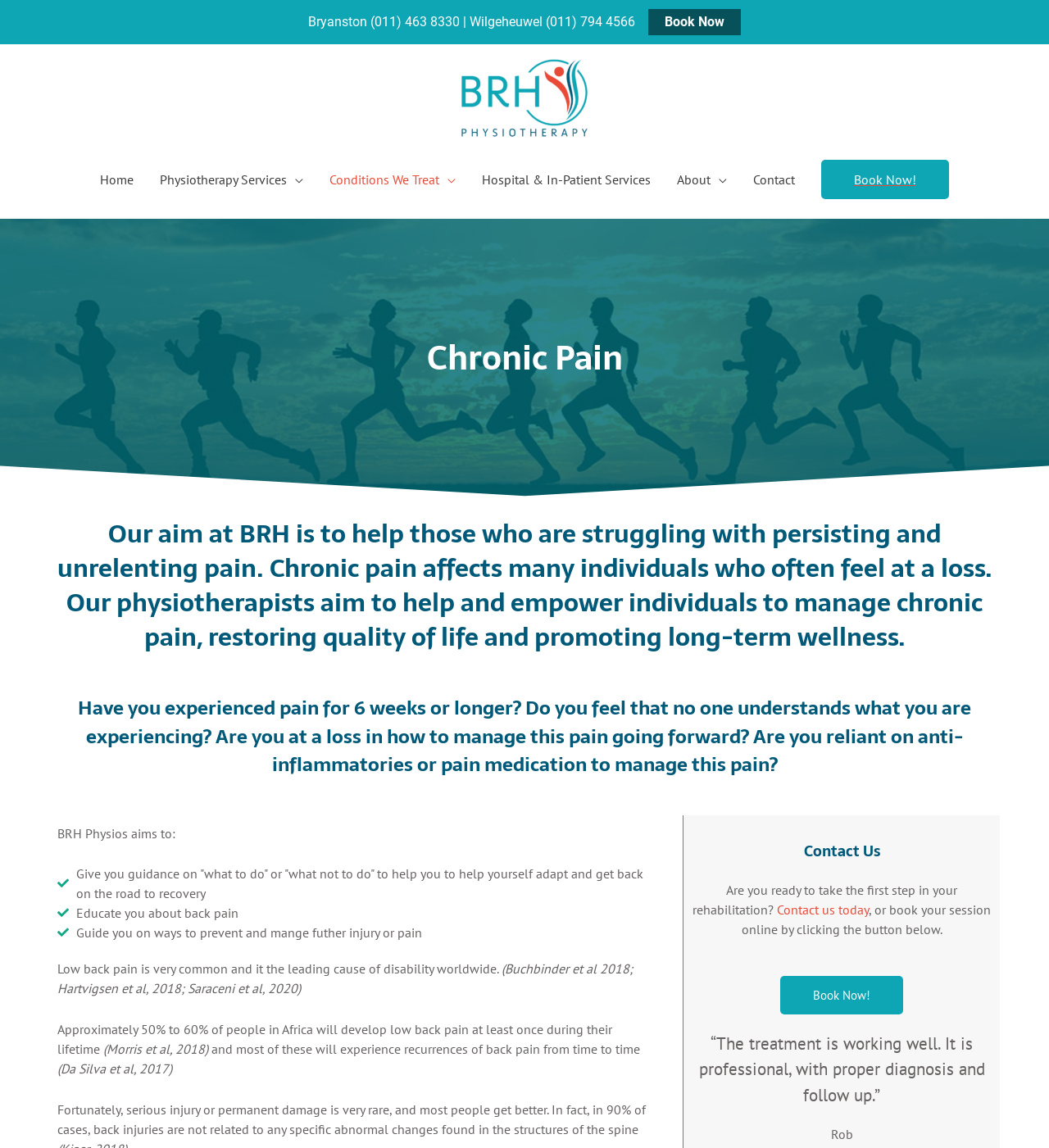Can you show the bounding box coordinates of the region to click on to complete the task described in the instruction: "Navigate to 'Physiotherapy Services'"?

[0.14, 0.134, 0.302, 0.179]